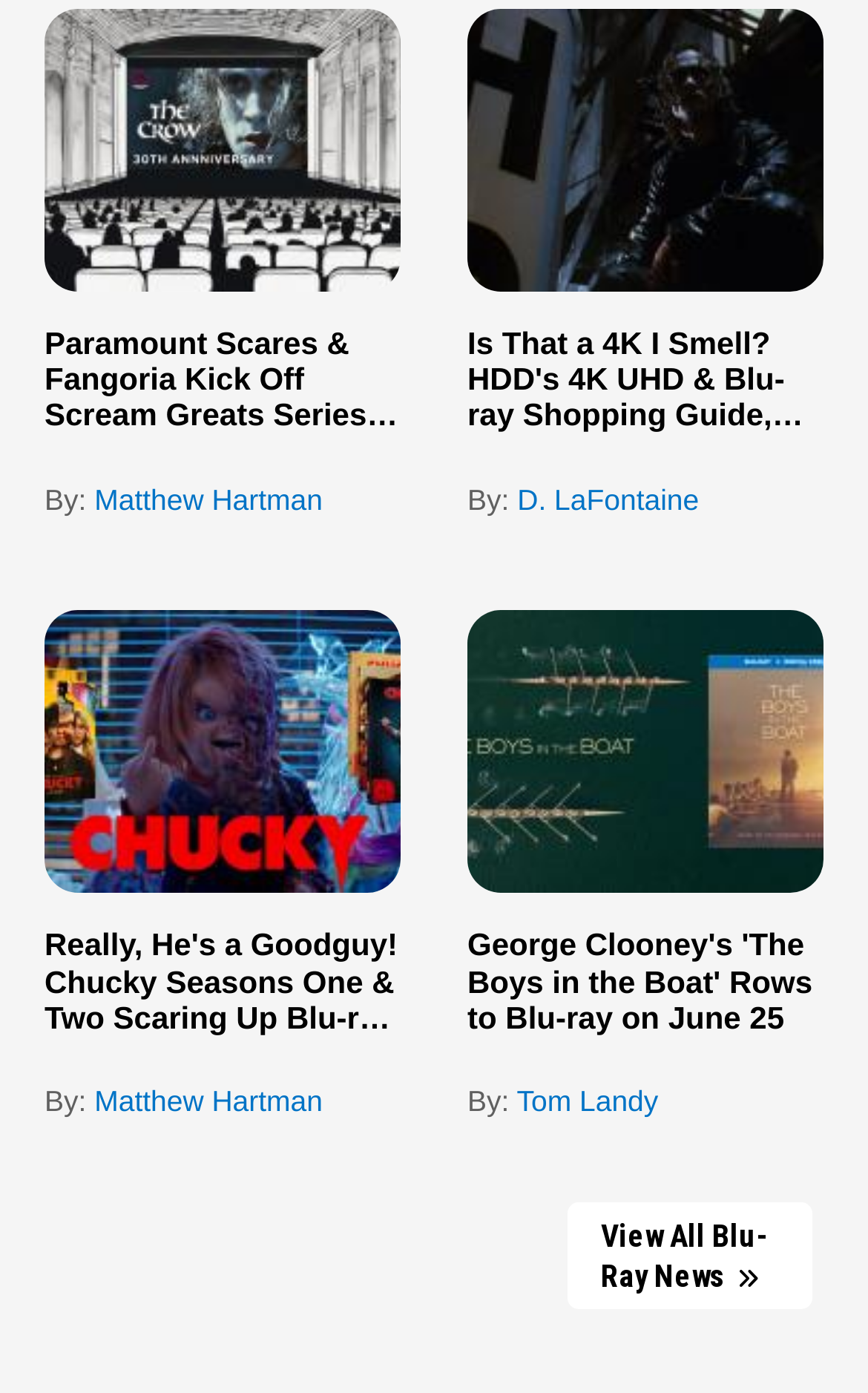What is the release date of 'The Boys in the Boat' on Blu-ray?
Please give a detailed and thorough answer to the question, covering all relevant points.

I found the release date 'June 25' in the article title 'George Clooney's 'The Boys in the Boat' Rows to Blu-ray on June 25'.